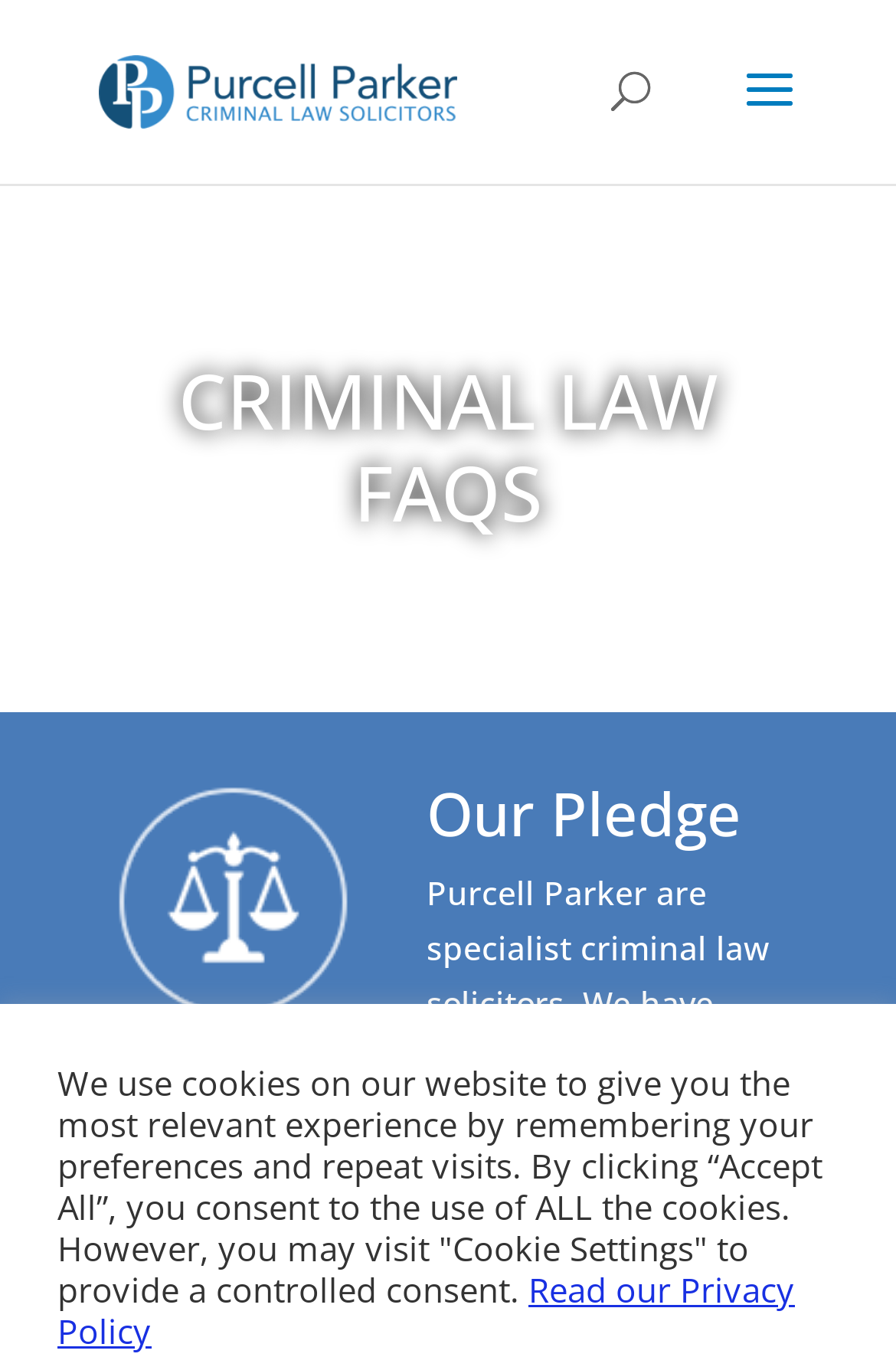What is the purpose of the button at the top right corner?
Refer to the image and answer the question using a single word or phrase.

Menu